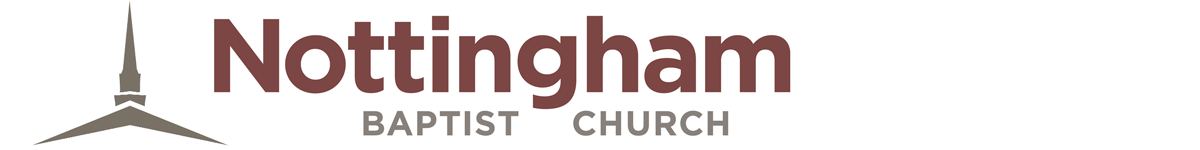What is the purpose of the logo?
Please give a detailed and elaborate explanation in response to the question.

The caption explains that the logo serves as a welcoming symbol of faith and community, inviting individuals to connect with the church and its offerings.